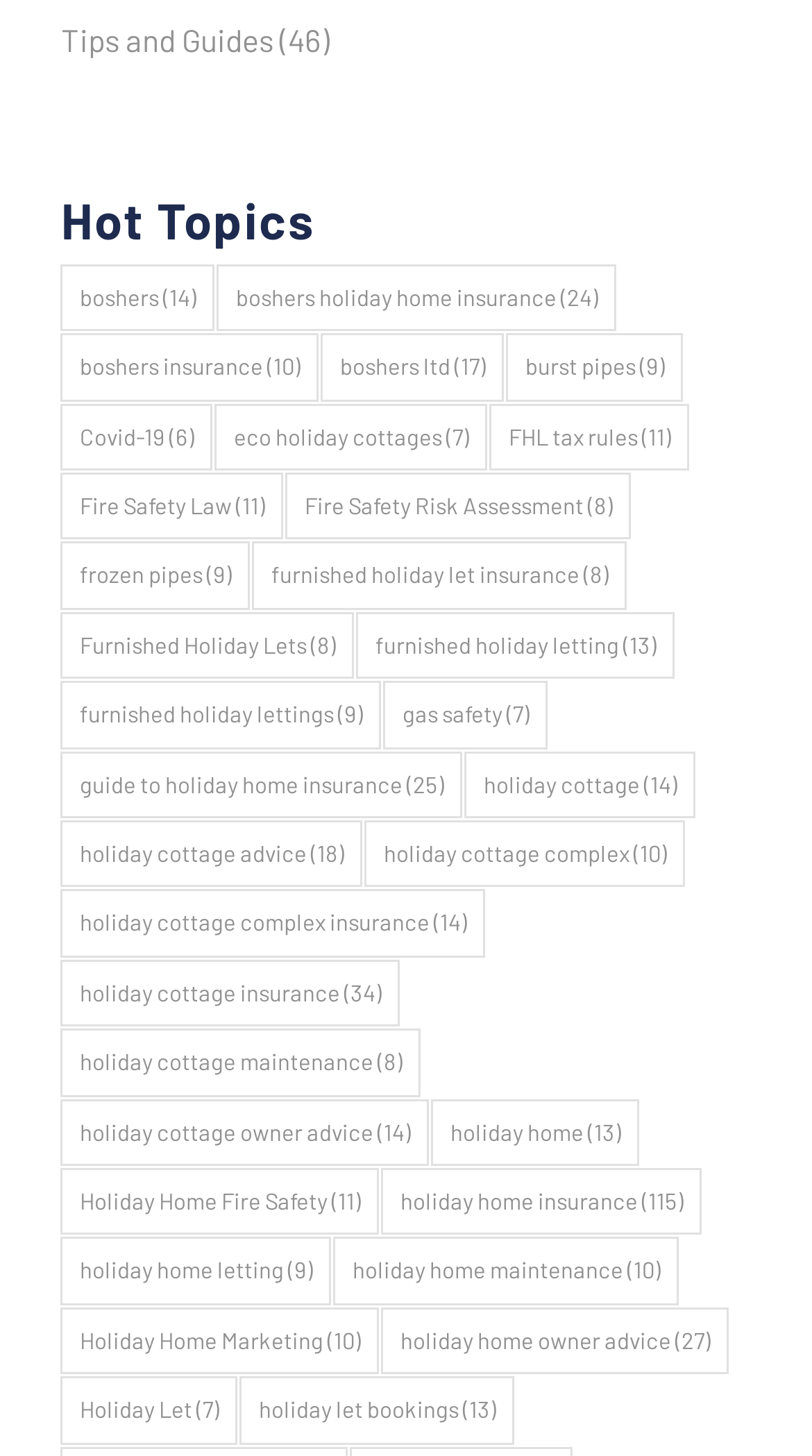Please indicate the bounding box coordinates of the element's region to be clicked to achieve the instruction: "Read 'Fire Safety Law (11 items)'". Provide the coordinates as four float numbers between 0 and 1, i.e., [left, top, right, bottom].

[0.075, 0.325, 0.349, 0.371]